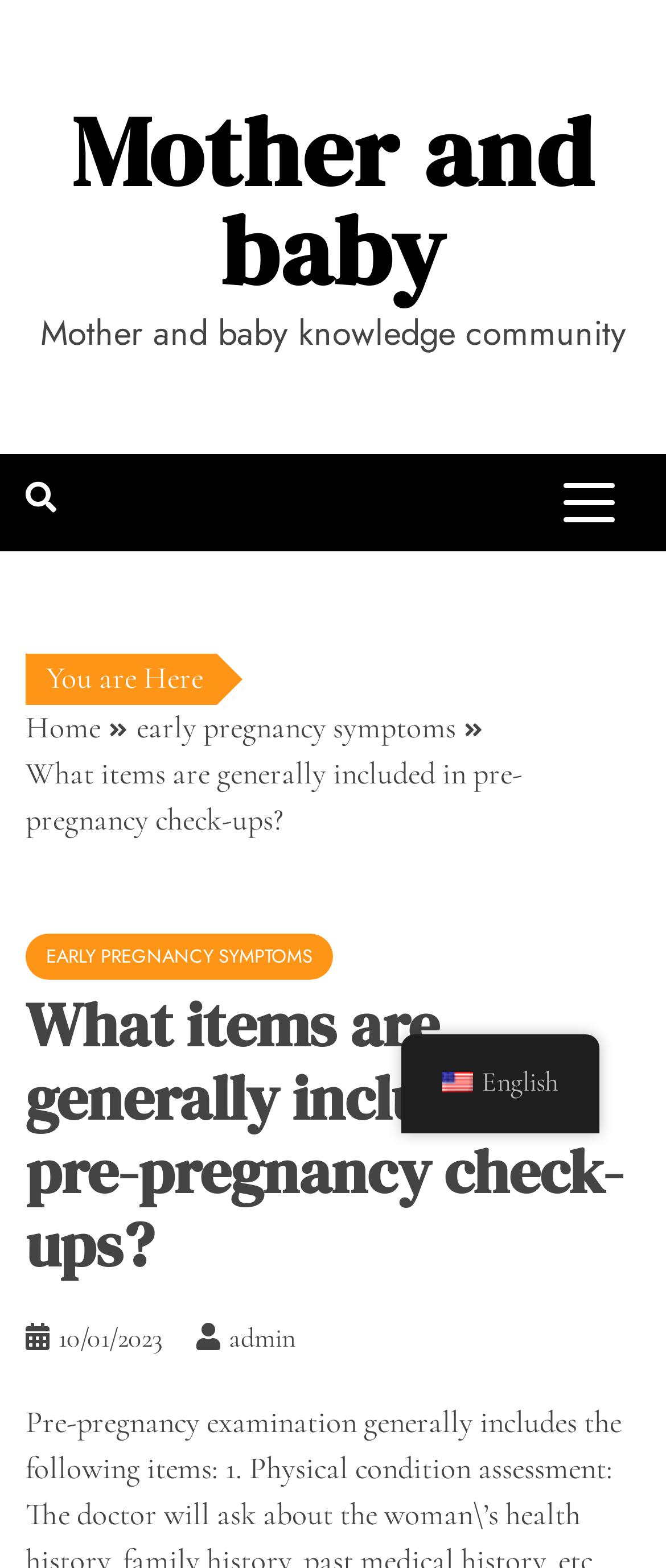Analyze the image and answer the question with as much detail as possible: 
How many links are present in the breadcrumbs navigation?

The breadcrumbs navigation is located in the middle section of the webpage, and it contains three links: 'Home', 'early pregnancy symptoms', and 'What items are generally included in pre-pregnancy check-ups?'.